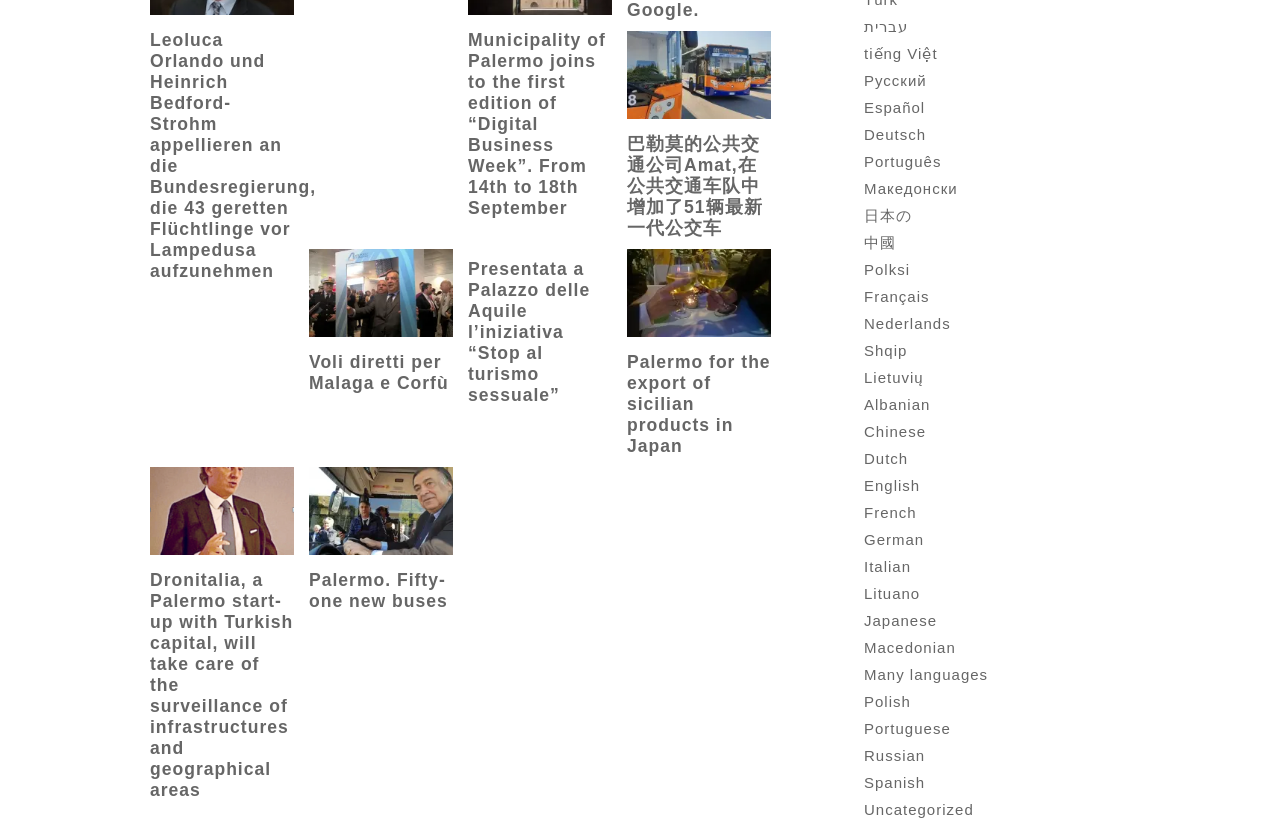How many new buses are mentioned in the news article?
Give a one-word or short phrase answer based on the image.

51